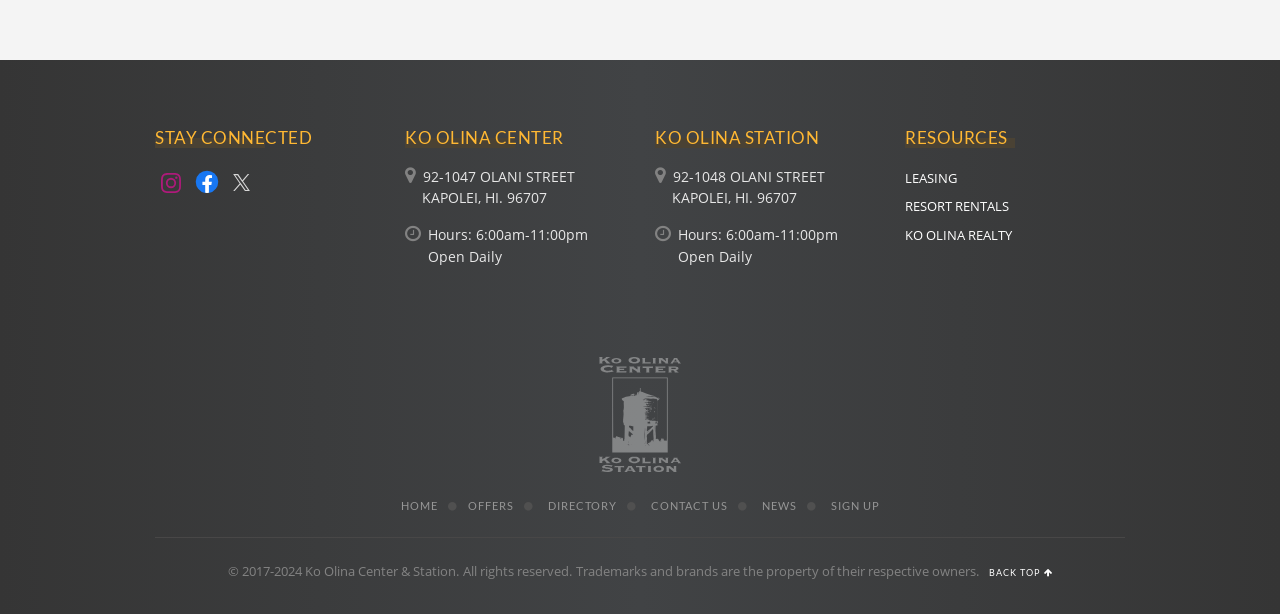Determine the bounding box coordinates for the area you should click to complete the following instruction: "Sign up for newsletter".

[0.649, 0.807, 0.687, 0.84]